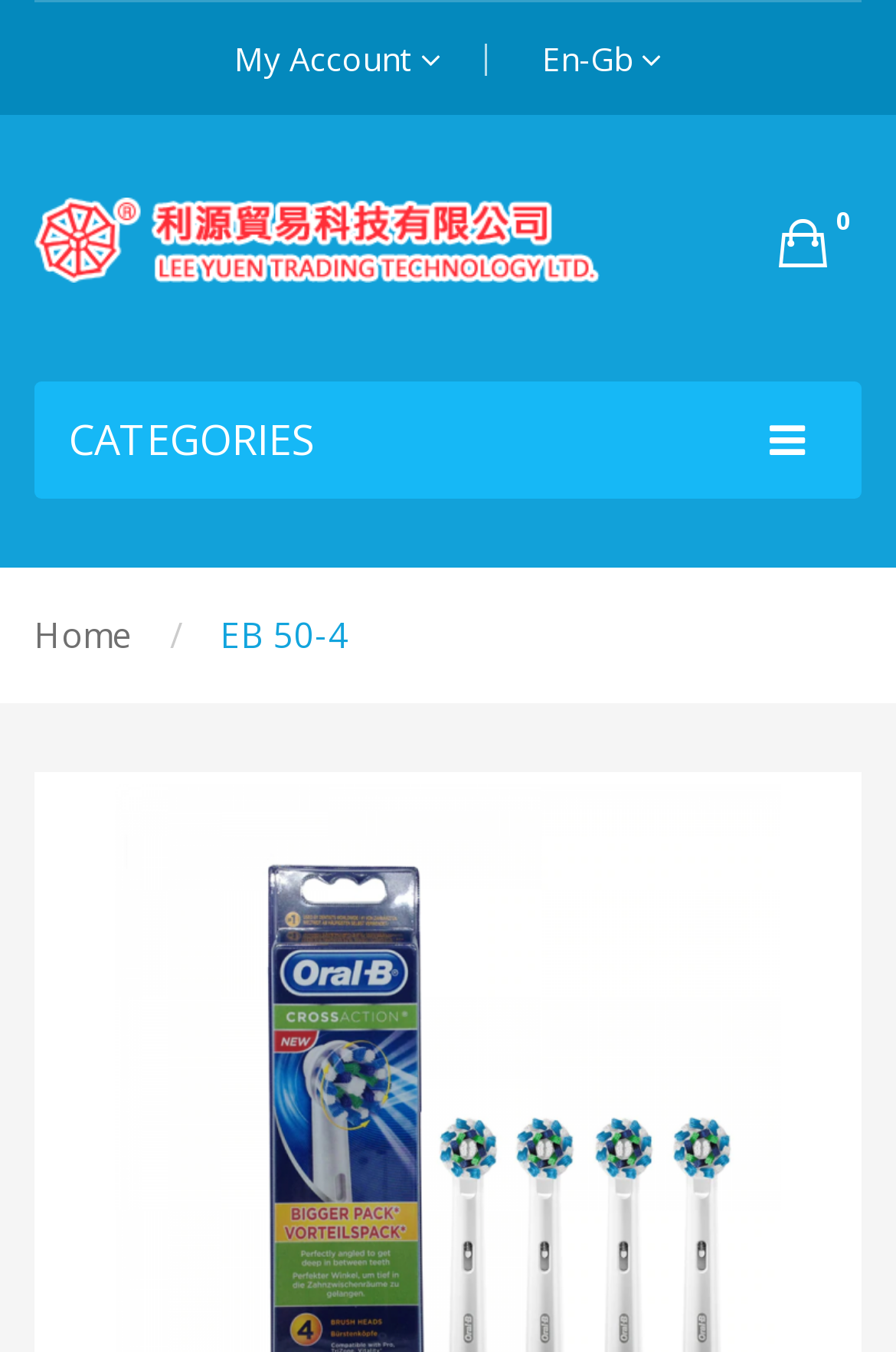What is the language selection button?
Refer to the image and answer the question using a single word or phrase.

En-Gb